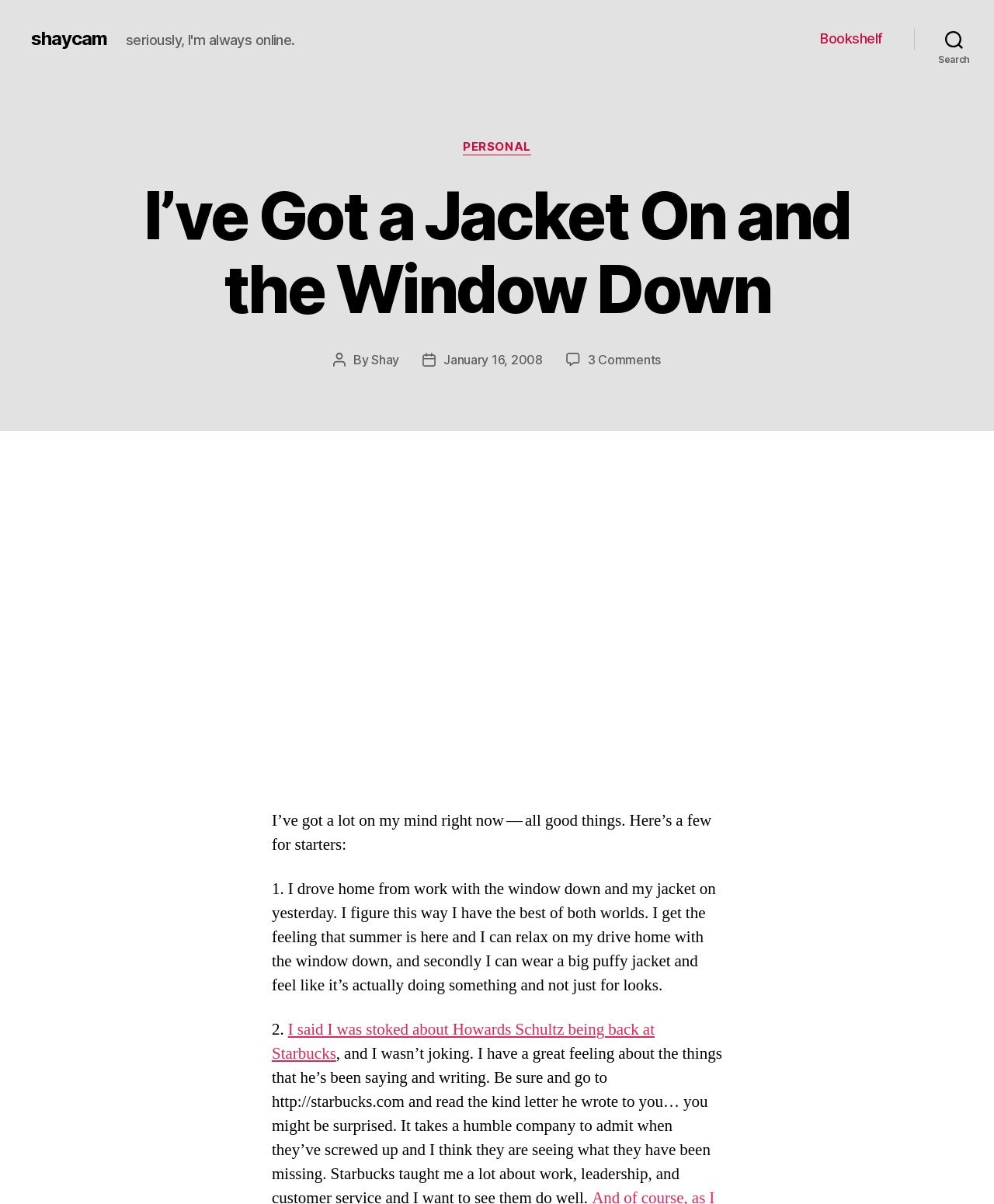Analyze the image and deliver a detailed answer to the question: What is the date of the post?

The date of the post can be found in the 'Post date' section, which mentions 'January 16, 2008'.